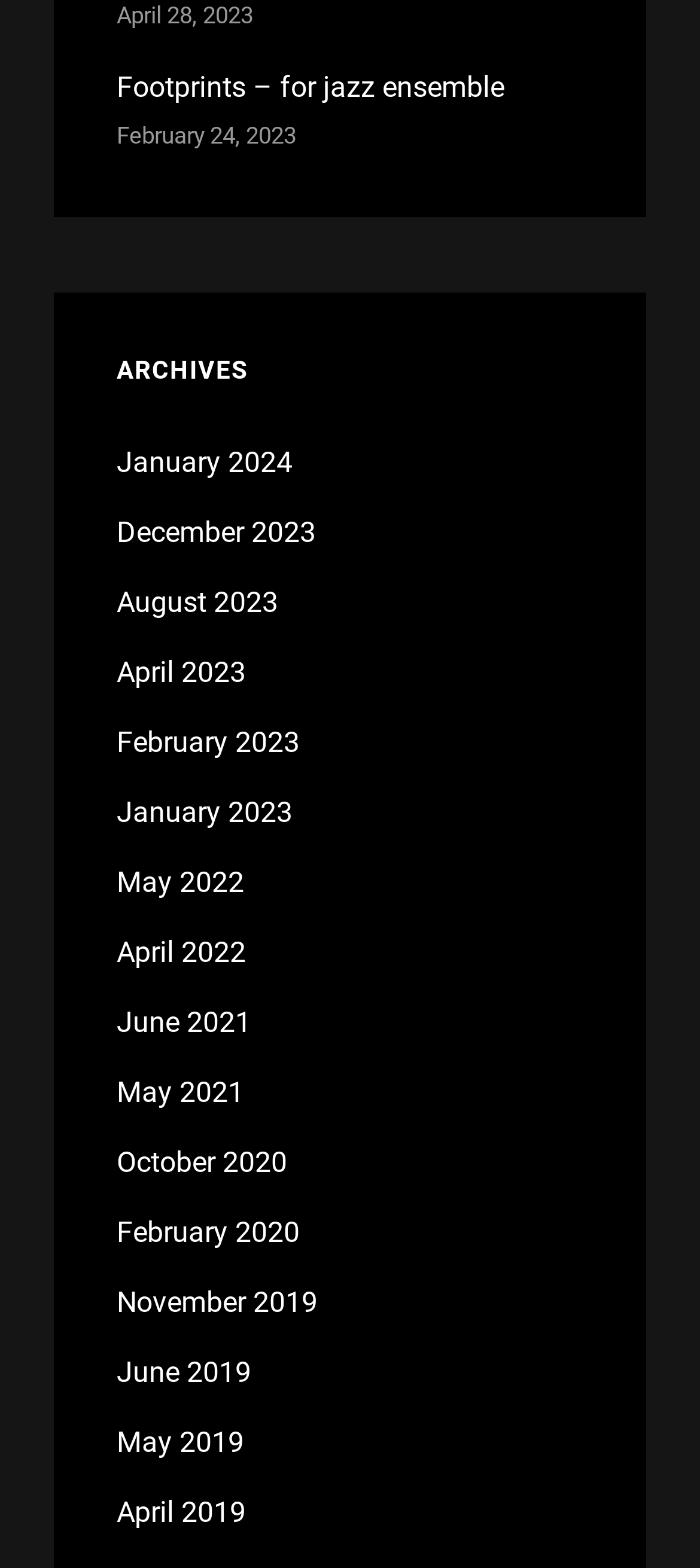Give a one-word or short phrase answer to this question: 
What is the category of the links listed on the webpage?

Archives